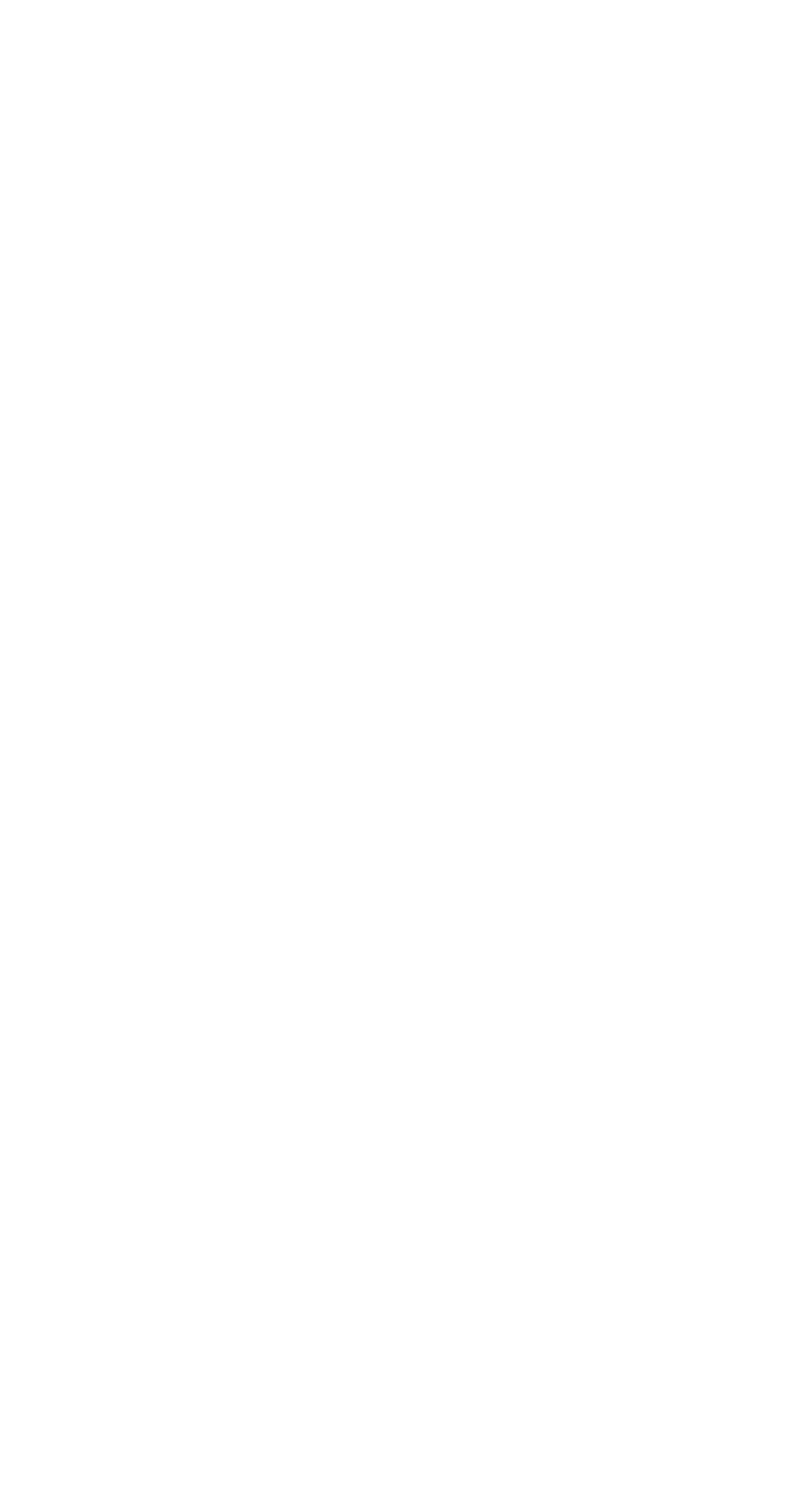What is the name of the Director of Next Big Technology?
Give a thorough and detailed response to the question.

The answer can be found in the StaticText element with the text 'Amit Shukla is the Director of Next Big Technology...' which provides a brief description of Amit Shukla's role and background.